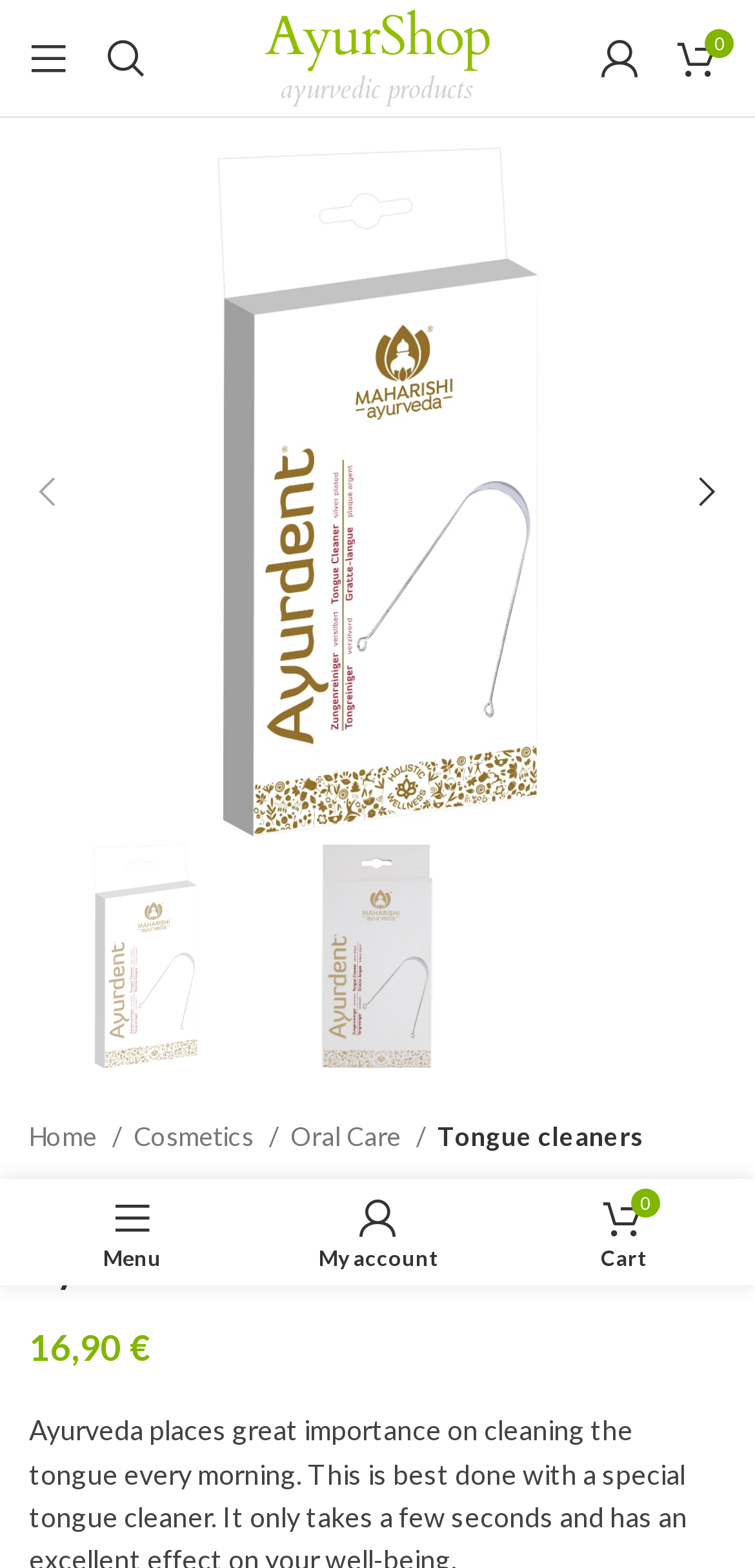Provide the bounding box coordinates for the area that should be clicked to complete the instruction: "View my account".

[0.338, 0.758, 0.662, 0.814]